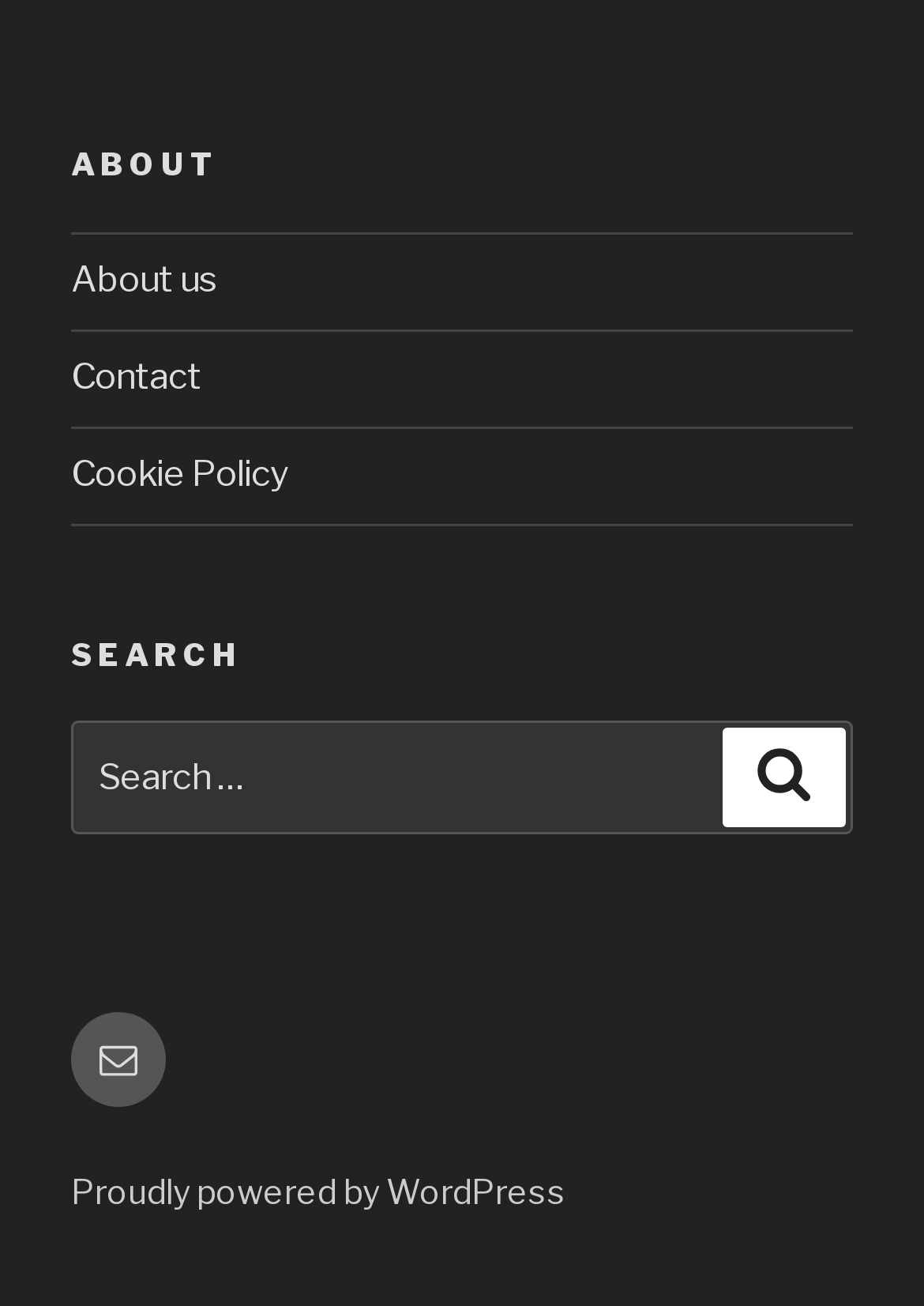How many headings are in the footer?
Using the details from the image, give an elaborate explanation to answer the question.

I identified two headings in the footer section, which are 'ABOUT' and 'SEARCH'.